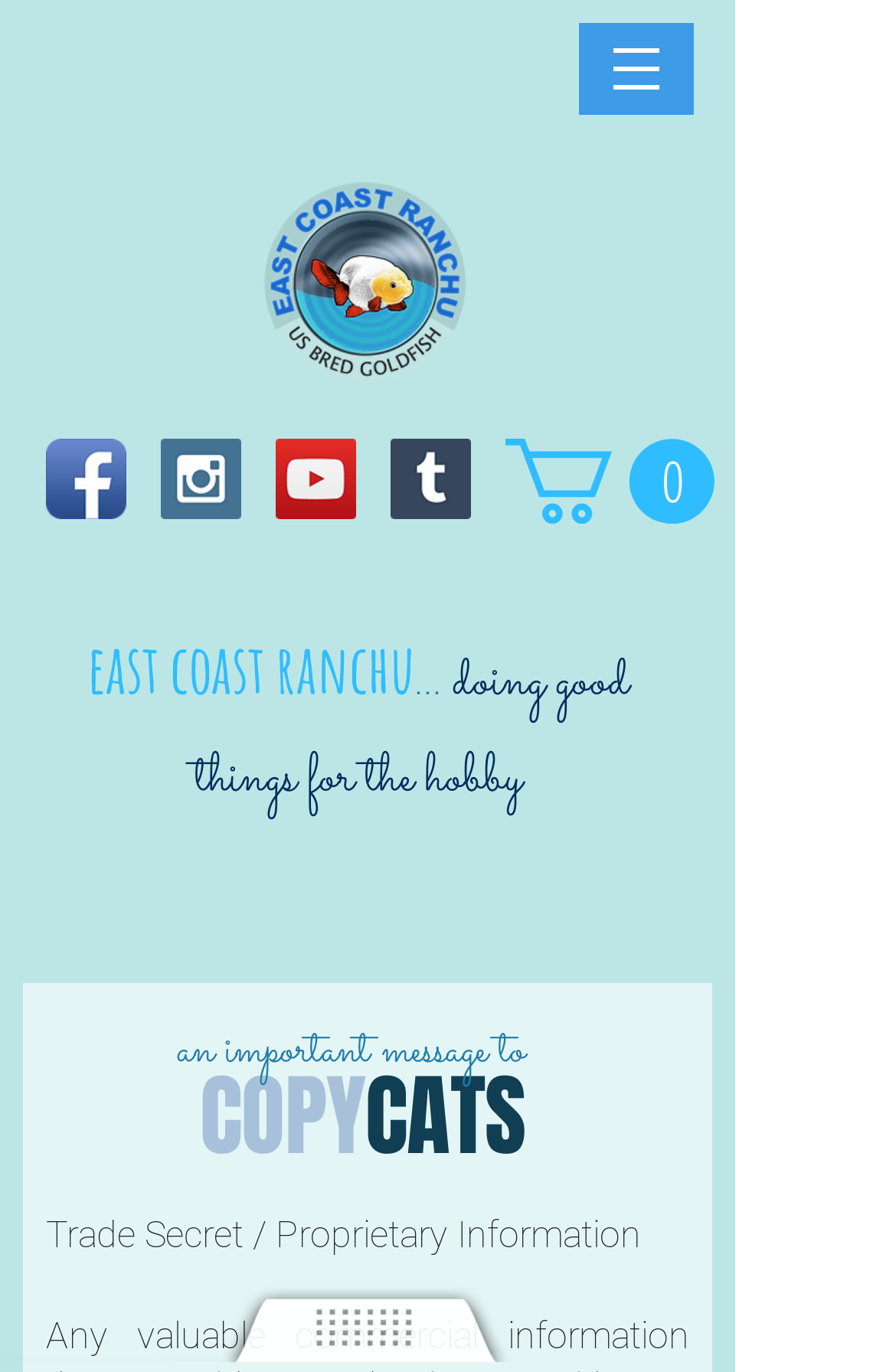What is the purpose of the 'COPYCATS' heading?
Using the image, give a concise answer in the form of a single word or short phrase.

Warning or alert